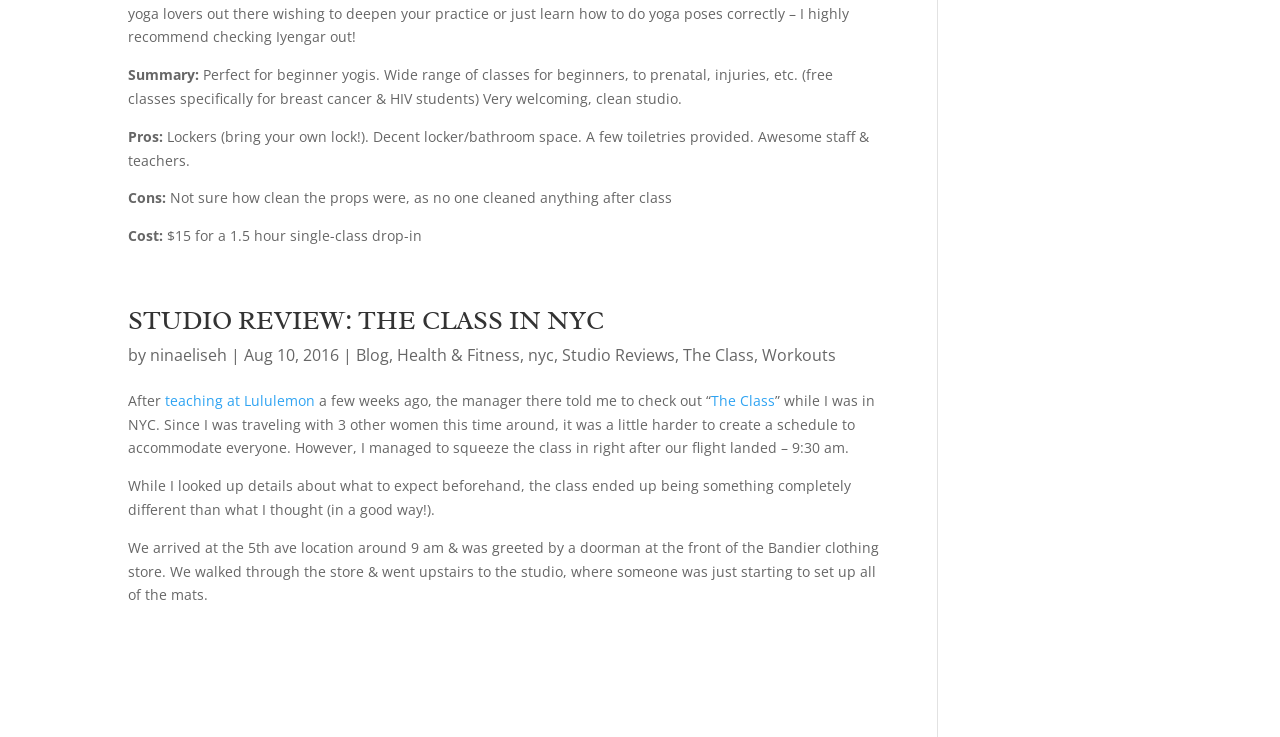How much does a single-class drop-in cost? Analyze the screenshot and reply with just one word or a short phrase.

$15